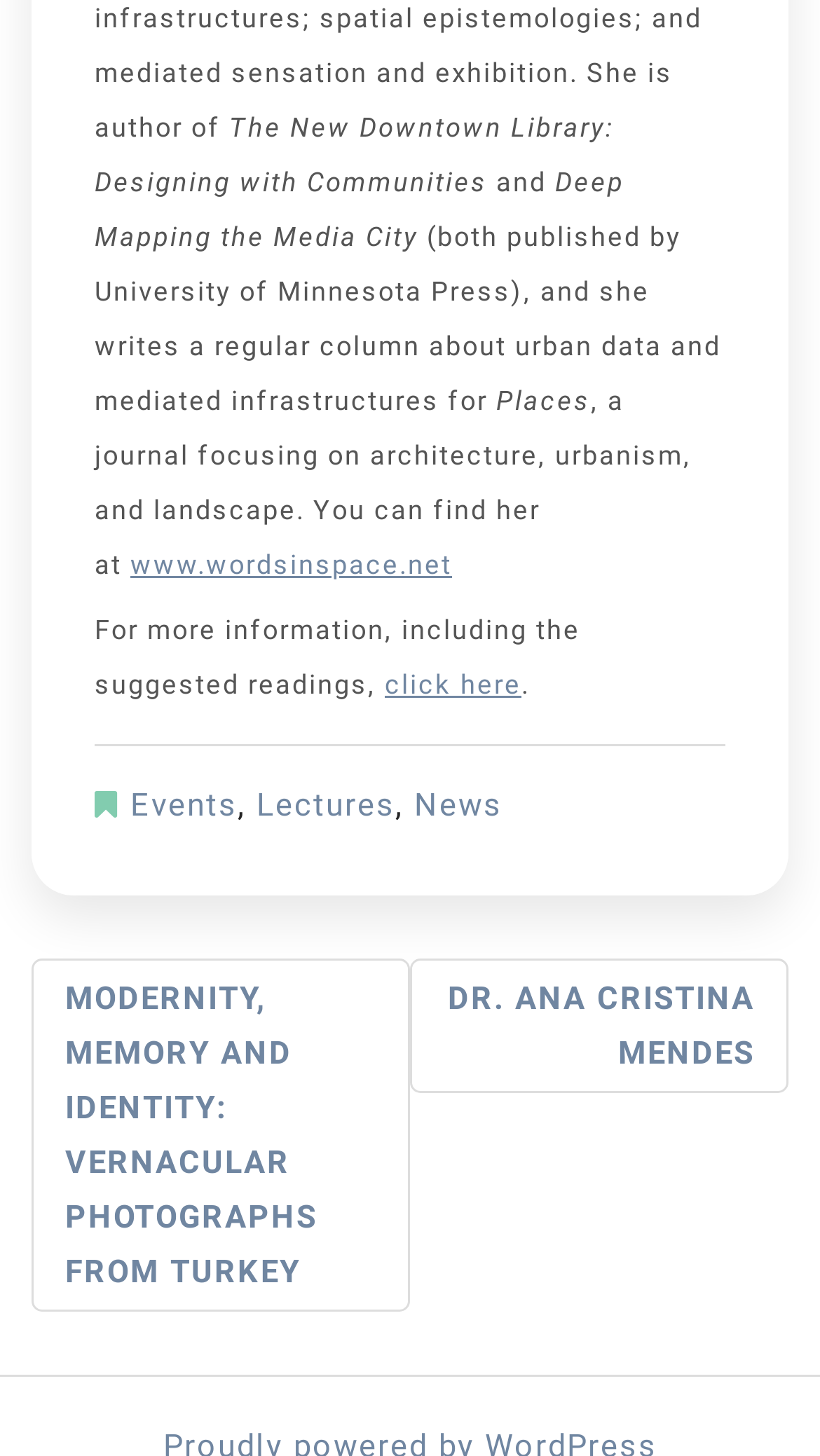Give a one-word or short phrase answer to this question: 
What are the three links in the footer?

Events, Lectures, News